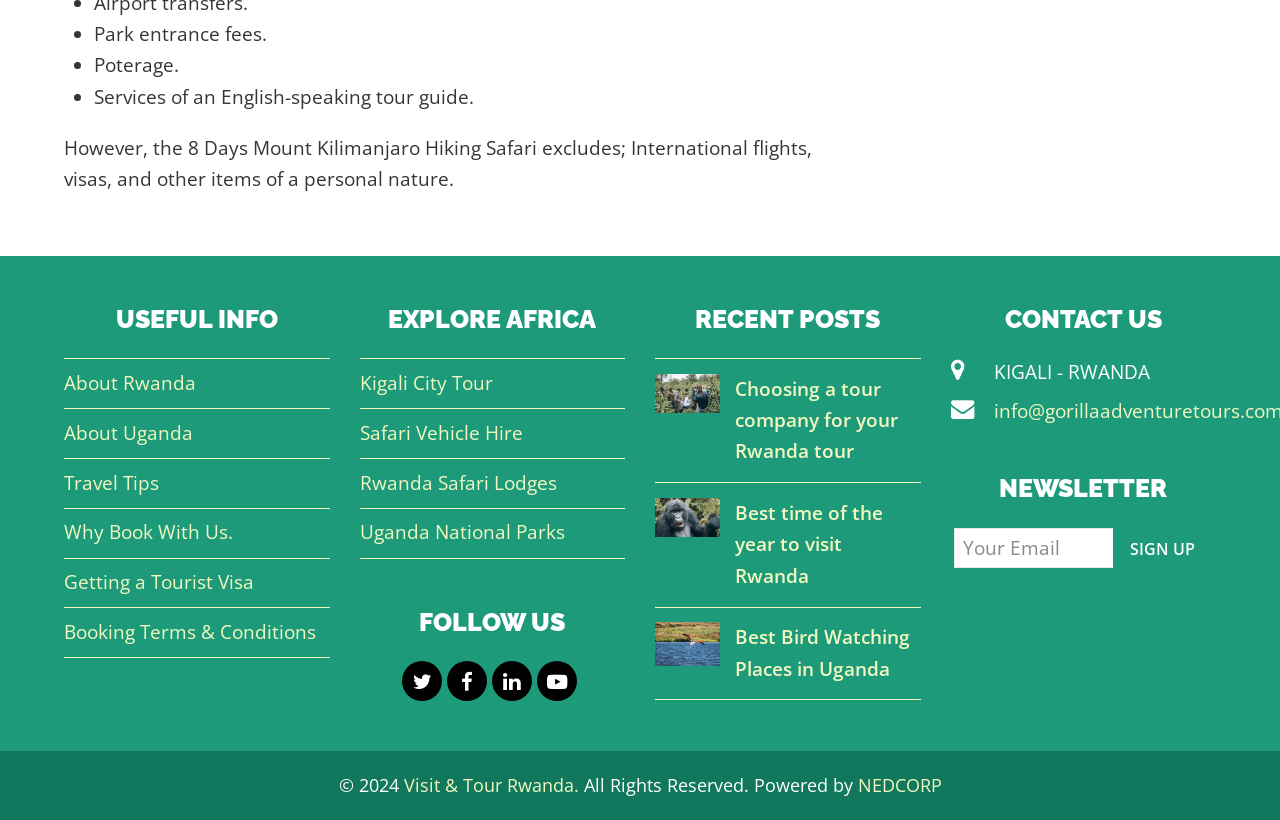What is the category of the link 'Kigali City Tour'?
Provide an in-depth and detailed explanation in response to the question.

The link 'Kigali City Tour' is categorized under 'EXPLORE AFRICA' as it is placed below the heading 'EXPLORE AFRICA' in the webpage.